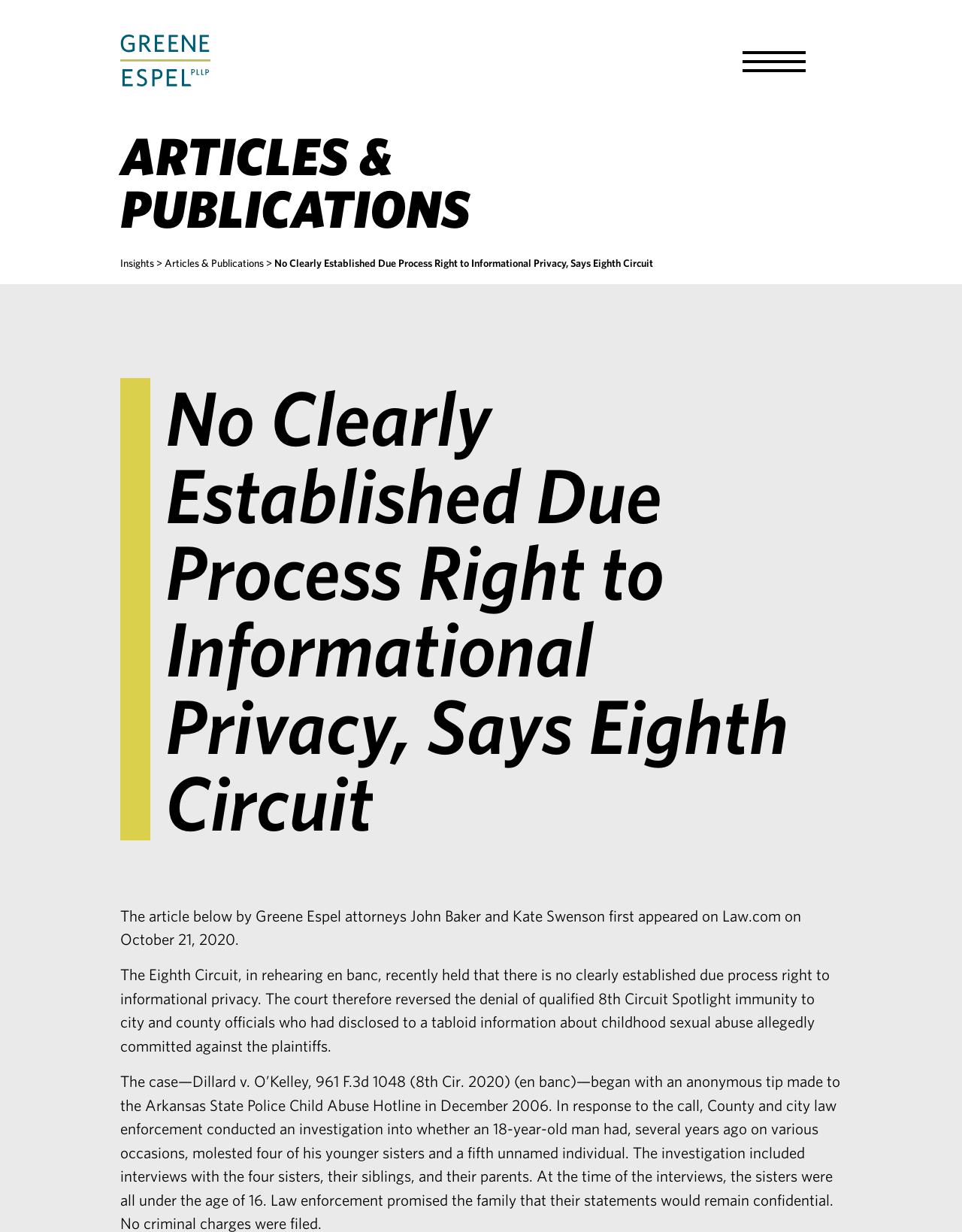Utilize the information from the image to answer the question in detail:
What is the topic of the article?

The topic is inferred from the title of the article 'No Clearly Established Due Process Right to Informational Privacy, Says Eighth Circuit' and the text that follows, which discusses the Eighth Circuit's decision on the matter.